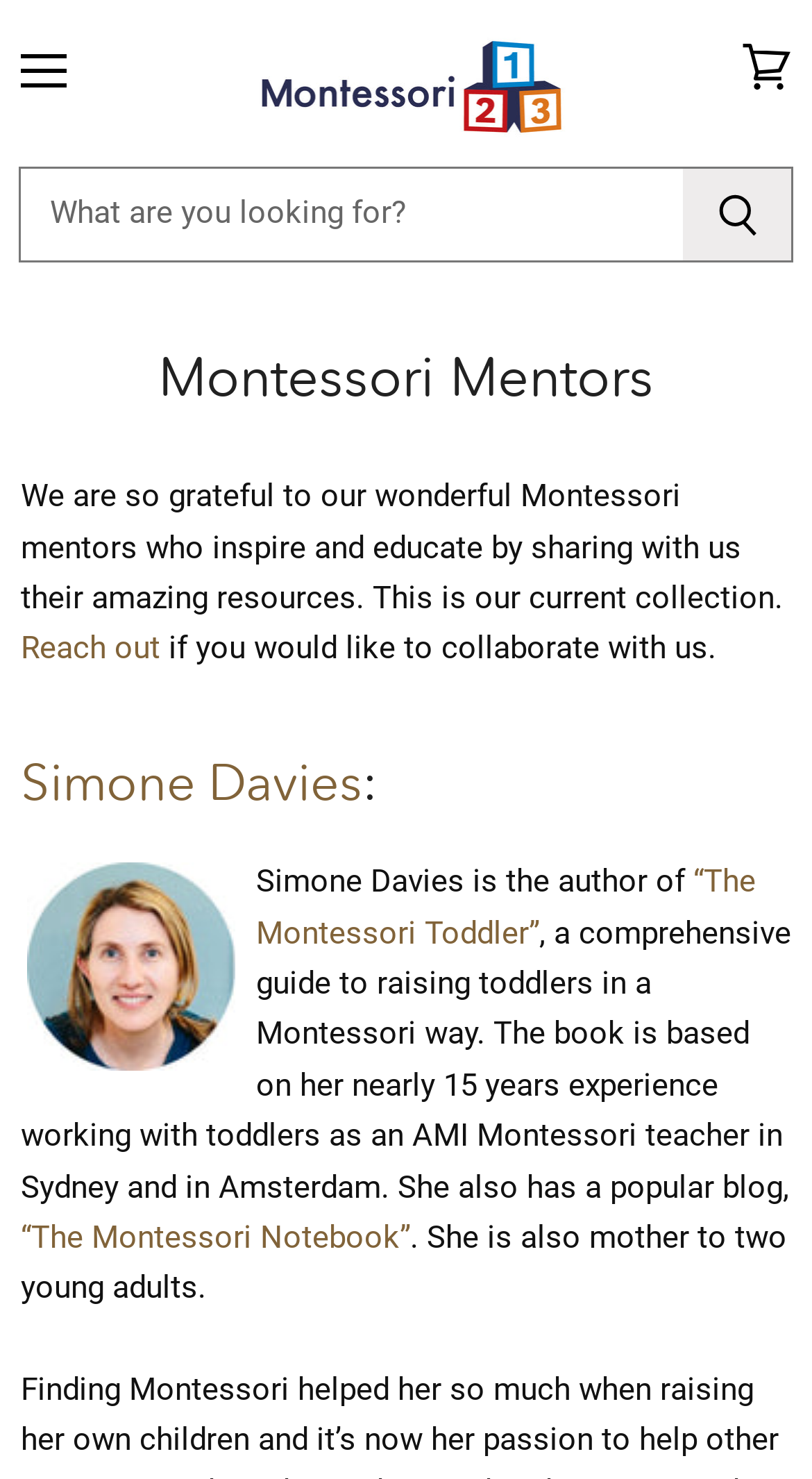Show the bounding box coordinates for the HTML element as described: "Cart icon View cart".

[0.887, 0.014, 1.0, 0.079]